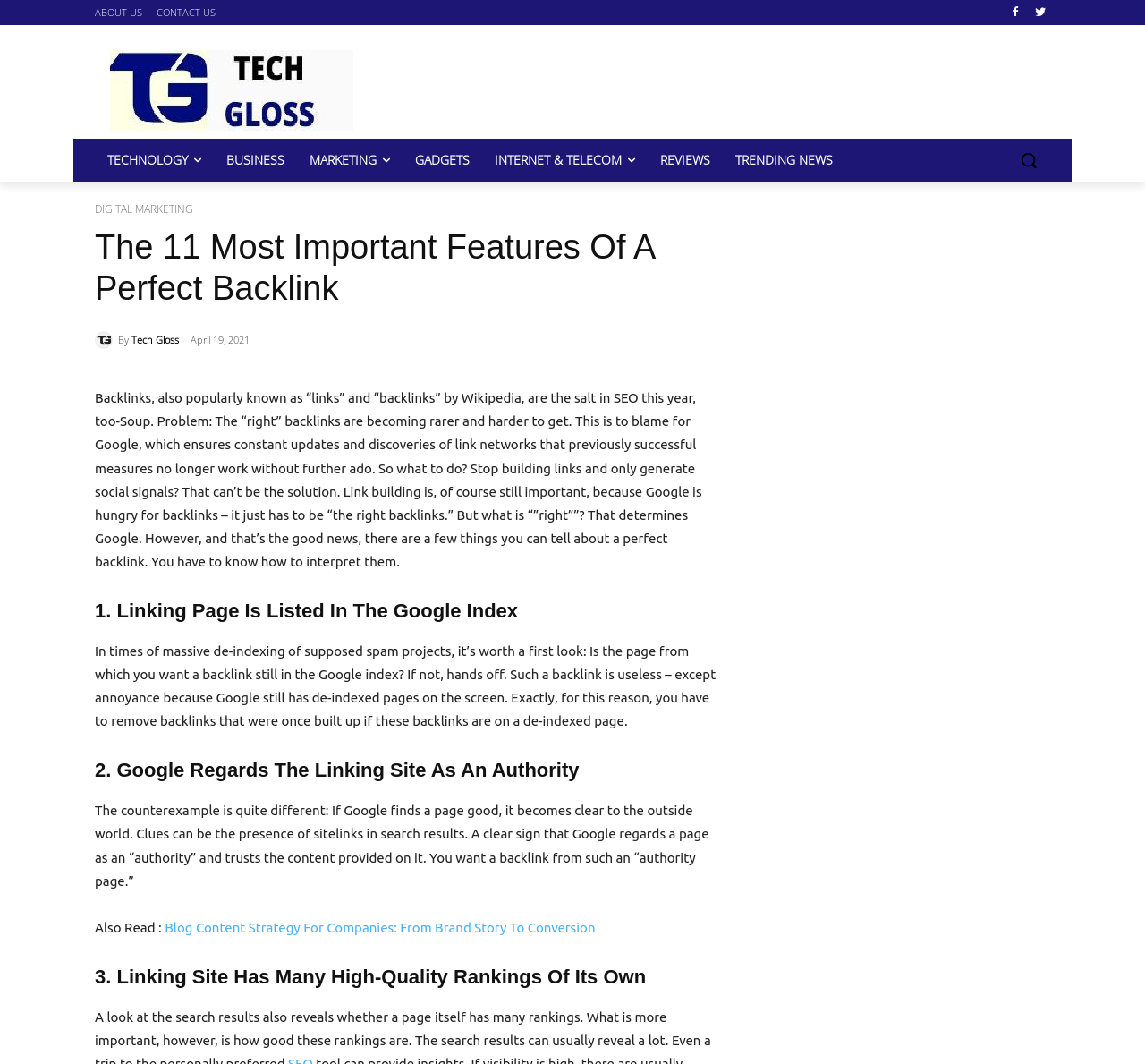Construct a comprehensive caption that outlines the webpage's structure and content.

This webpage is about the importance of backlinks in SEO, specifically discussing the features of a perfect backlink. At the top, there are several links to different sections of the website, including "ABOUT US", "CONTACT US", and "TECHNOLOGY", among others. On the top-right corner, there is a search button with a magnifying glass icon. 

Below the top navigation bar, there is a logo on the left, accompanied by a heading that reads "The 11 Most Important Features Of A Perfect Backlink". On the right side of the logo, there are several links to different categories, including "BUSINESS", "MARKETING", and "GADGETS". 

The main content of the webpage starts with a brief introduction to the importance of backlinks in SEO, followed by a series of headings and paragraphs that discuss the key features of a perfect backlink. The first feature is that the linking page is listed in the Google index, and the text explains why this is important. 

The second feature is that Google regards the linking site as an authority, and the text provides clues on how to identify such authority pages. The third feature is that the linking site has many high-quality rankings of its own, and the text explains why this is important. 

Throughout the main content, there are also links to other related articles, such as "Blog Content Strategy For Companies: From Brand Story To Conversion". Overall, the webpage provides informative content on the importance of backlinks in SEO and how to identify perfect backlinks.